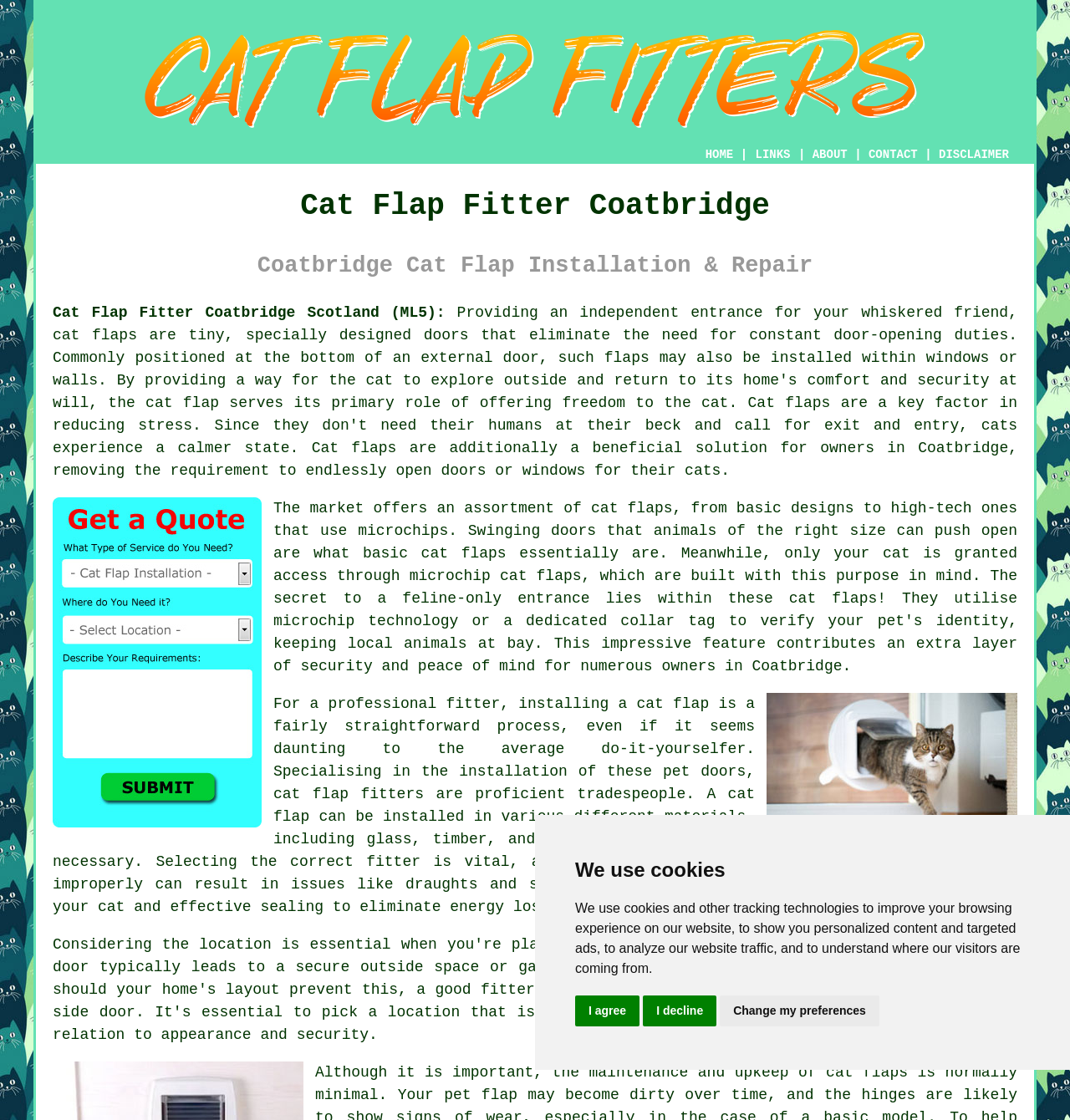Locate and generate the text content of the webpage's heading.

Cat Flap Fitter Coatbridge